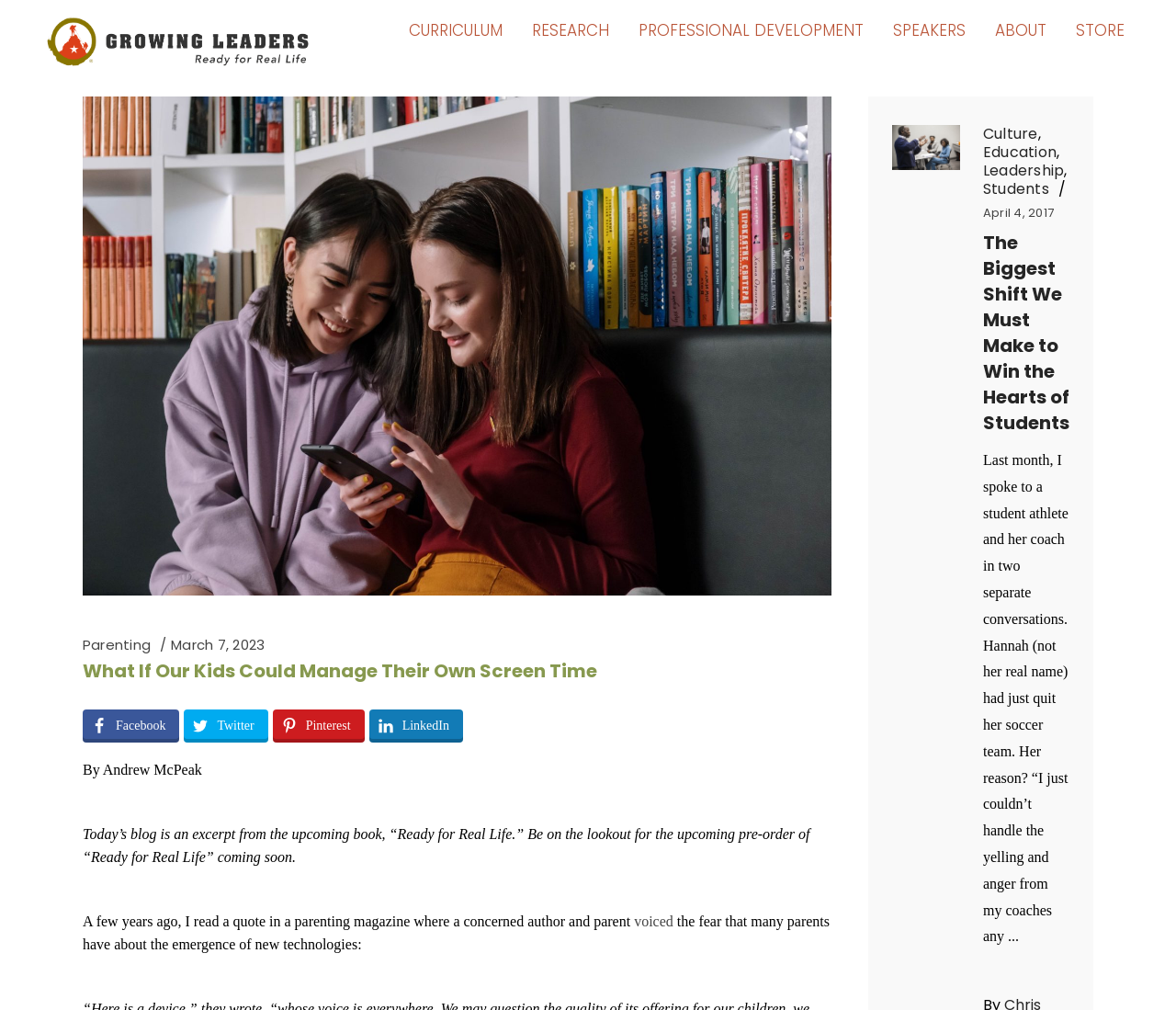Using a single word or phrase, answer the following question: 
What is the author's name?

Andrew McPeak